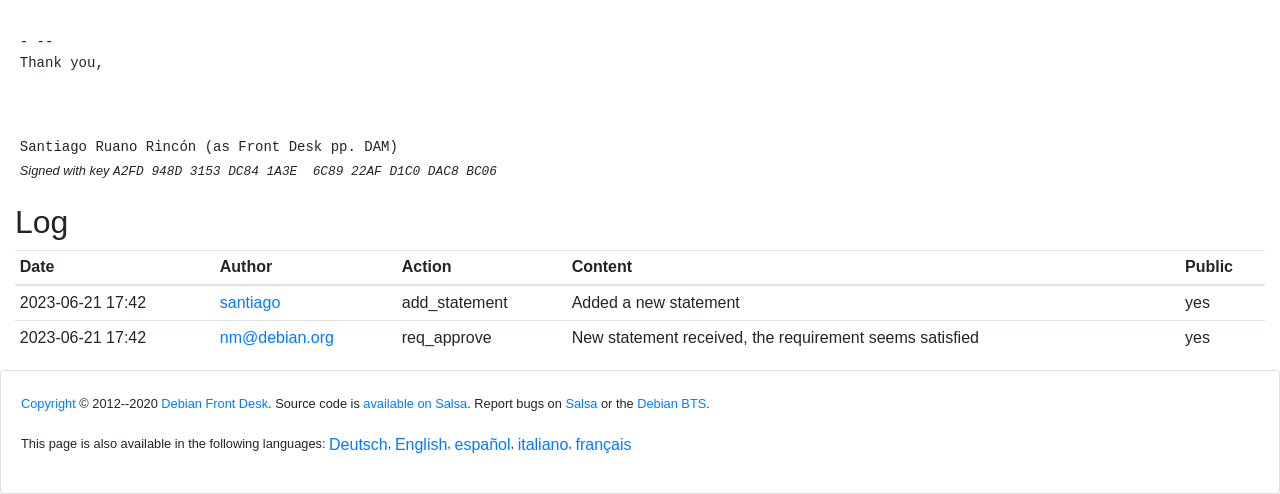Show me the bounding box coordinates of the clickable region to achieve the task as per the instruction: "View log".

[0.012, 0.411, 0.988, 0.489]